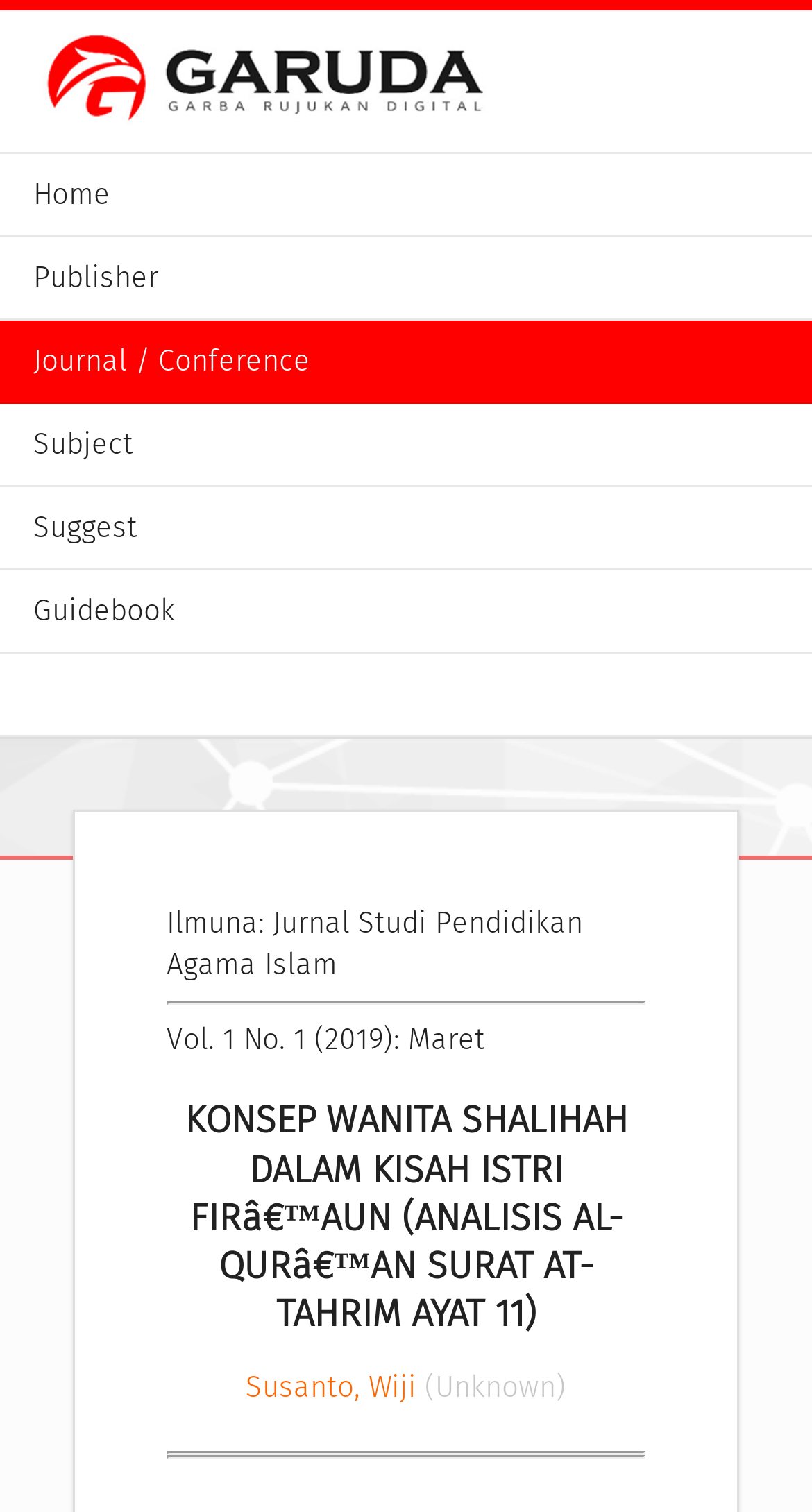Determine the coordinates of the bounding box that should be clicked to complete the instruction: "view guidebook". The coordinates should be represented by four float numbers between 0 and 1: [left, top, right, bottom].

[0.0, 0.377, 1.0, 0.432]